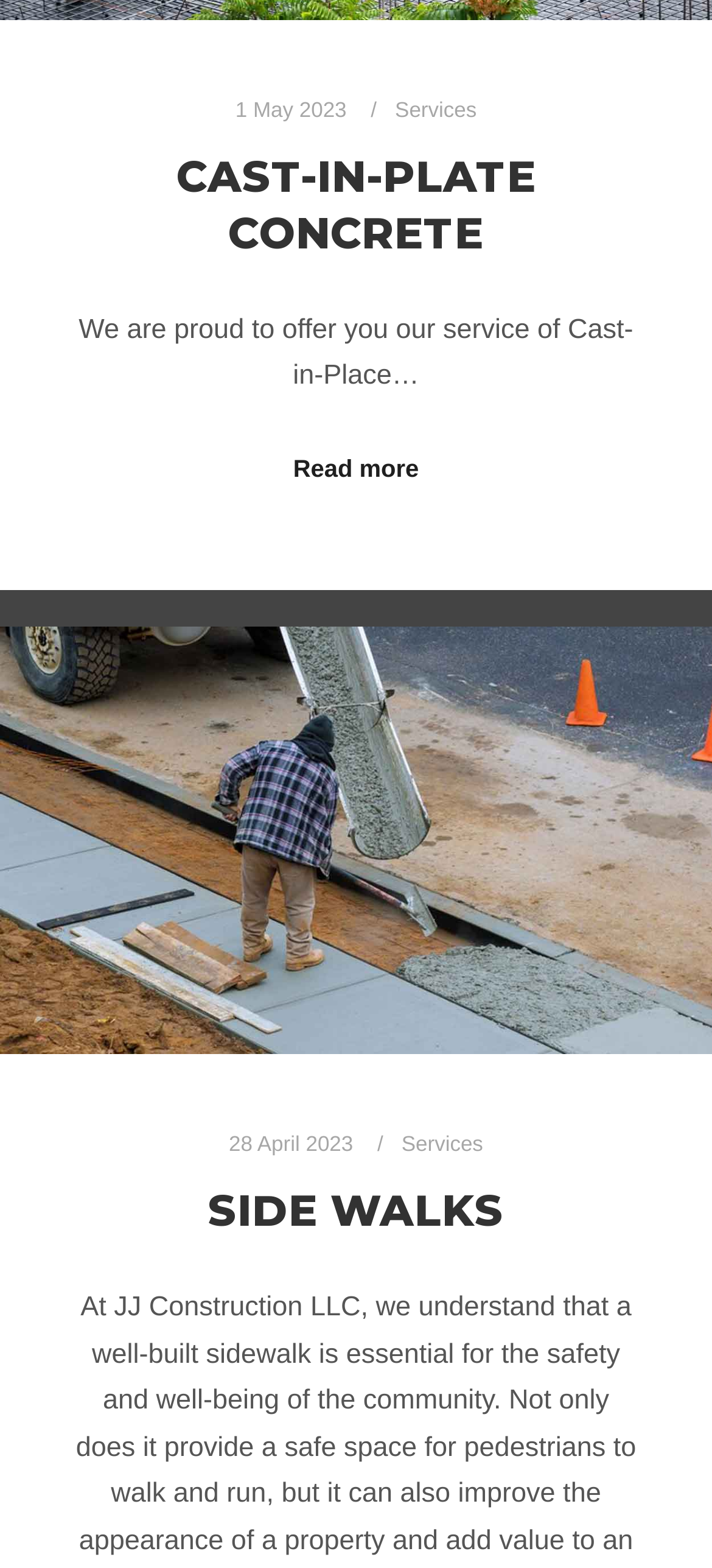Answer the question briefly using a single word or phrase: 
How many dates are mentioned on the webpage?

2